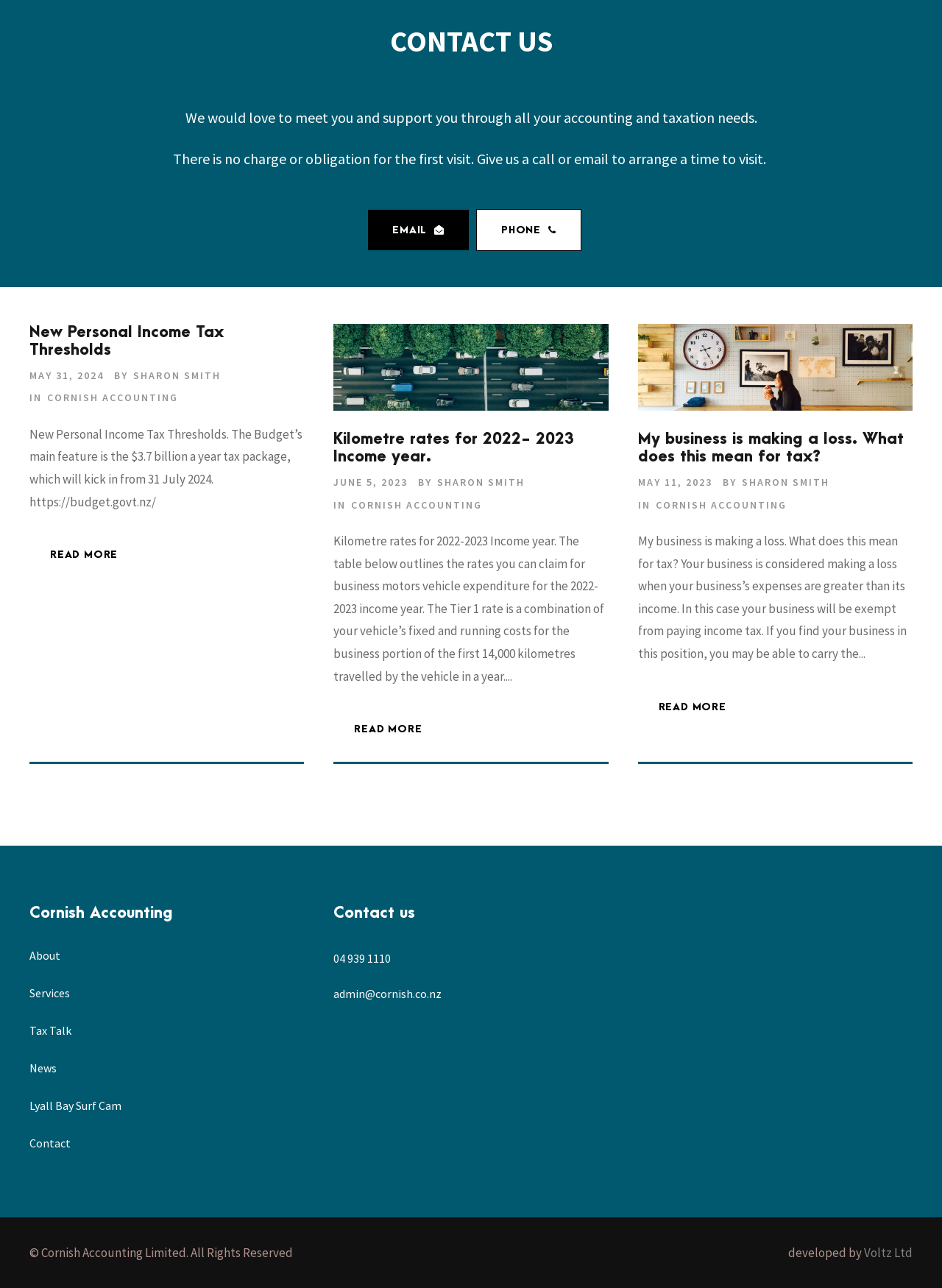What is the topic of the first article?
Give a thorough and detailed response to the question.

The topic of the first article can be found in the heading element with the text 'New Personal Income Tax Thresholds', which is located below the 'CONTACT US' section.